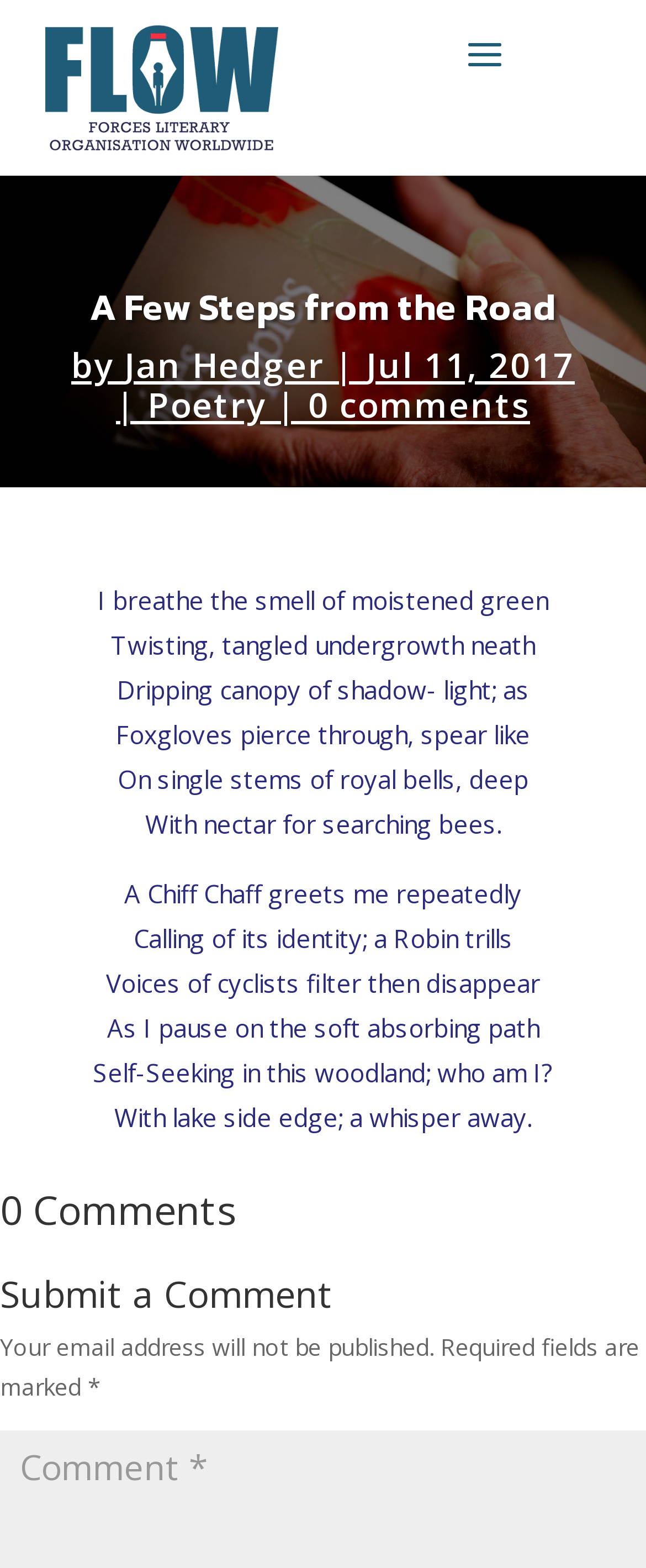Create an elaborate caption that covers all aspects of the webpage.

This webpage appears to be a blog post or an article about a poem titled "A Few Steps from the Road". At the top, there is a link with an accompanying image, which is positioned slightly above the title of the poem. The title "A Few Steps from the Road" is a heading, followed by the author's name "Jan Hedger" and the date "Jul 11, 2017".

Below the title, there are two links: "Poetry" and "0 comments". The poem itself is divided into several stanzas, with each line of the poem presented as a separate static text element. The poem describes a serene natural setting, with vivid imagery of plants, animals, and the speaker's introspection.

At the bottom of the page, there is a section for comments, with a heading "0 Comments" and a call-to-action to "Submit a Comment". Below this, there is a note stating that email addresses will not be published, and a reminder that certain fields are required to submit a comment. A text input field for comments is also present, marked with an asterisk.